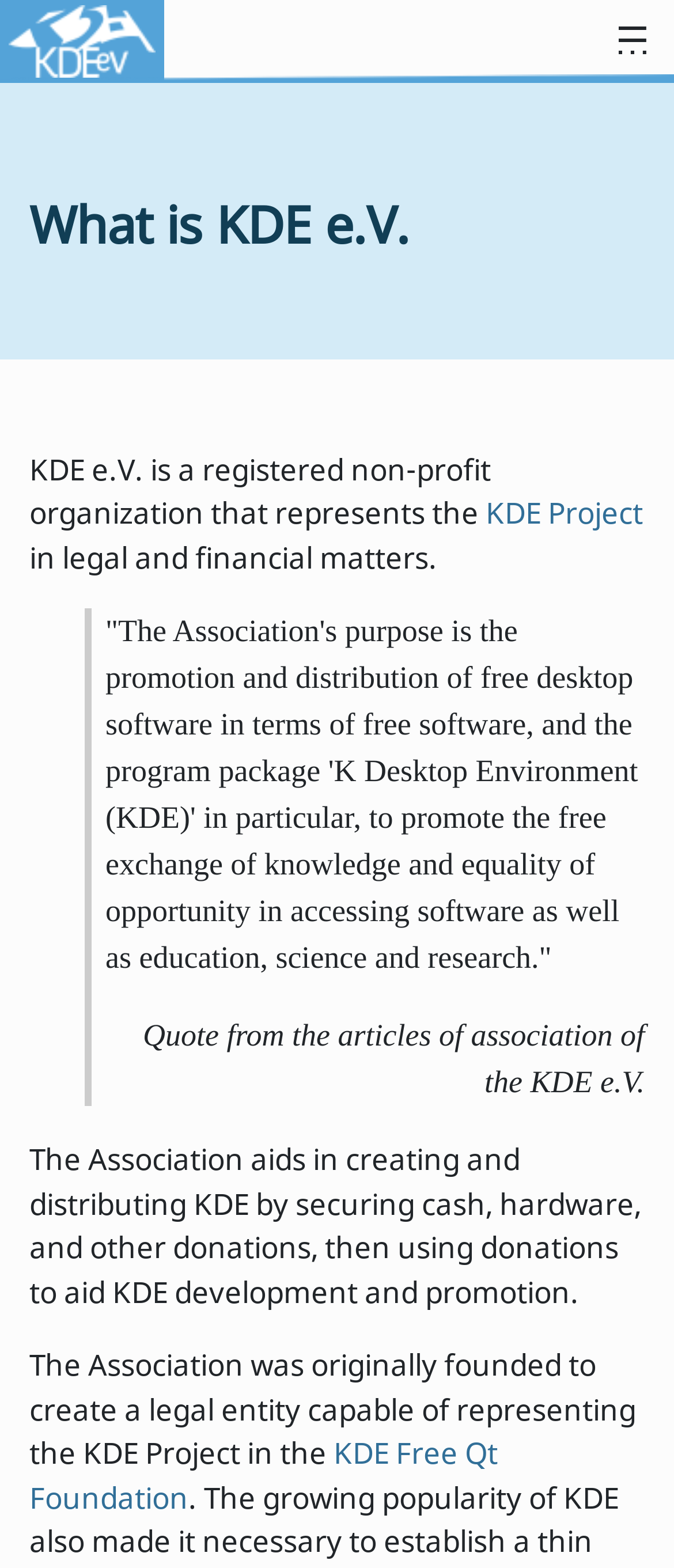Please predict the bounding box coordinates (top-left x, top-left y, bottom-right x, bottom-right y) for the UI element in the screenshot that fits the description: KDE Free Qt Foundation

[0.044, 0.914, 0.738, 0.968]